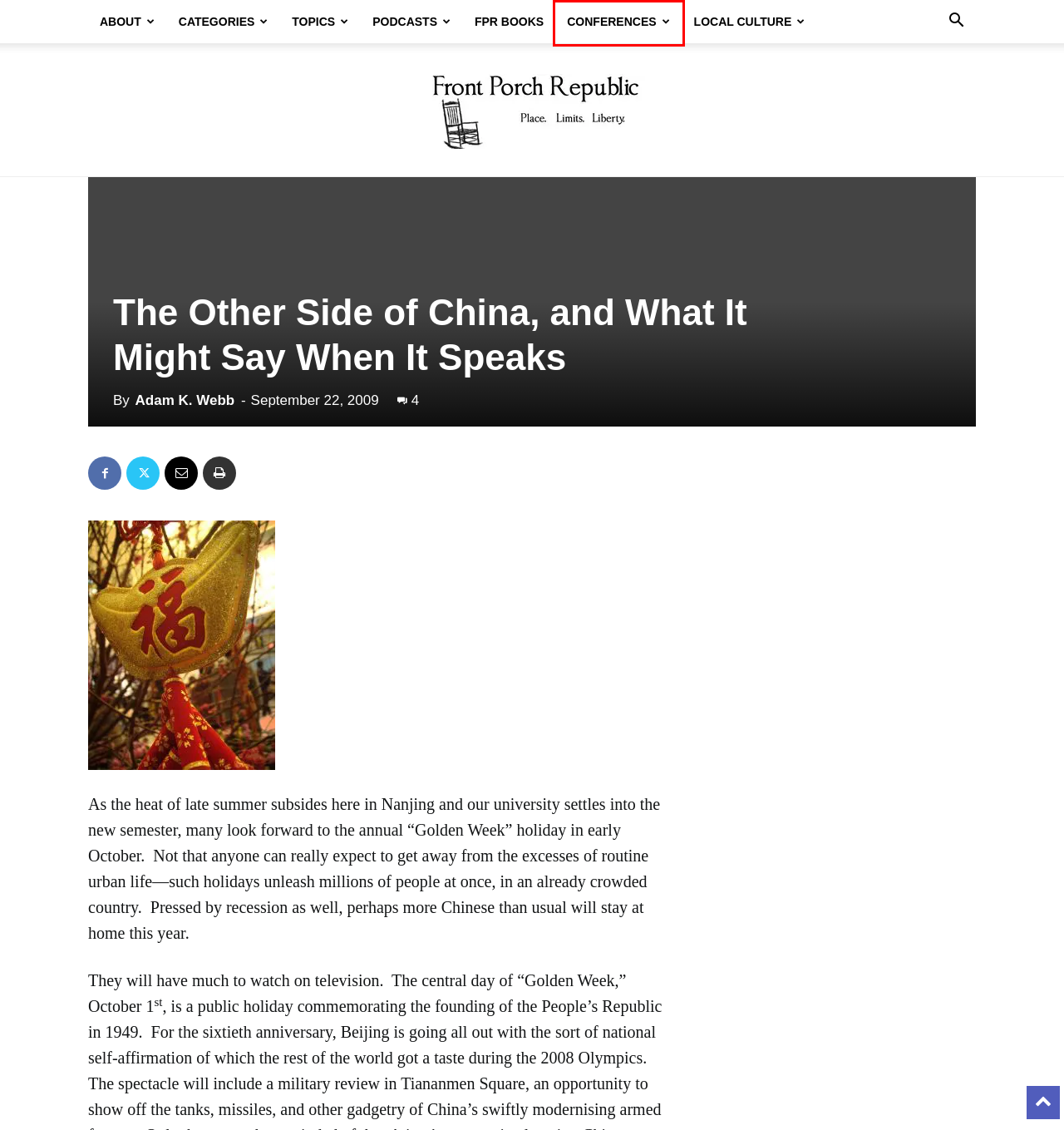You are given a screenshot depicting a webpage with a red bounding box around a UI element. Select the description that best corresponds to the new webpage after clicking the selected element. Here are the choices:
A. Front Porch Republic - Front Porch Republic
B. FPR Conferences - Front Porch Republic
C. What You Need to Know About Archives - Front Porch Republic
D. Who We Are - Front Porch Republic
E. Local Culture - Front Porch Republic
F. Politics & Power Archives - Front Porch Republic
G. 2024 Conference - Front Porch Republic
H. Adam K. Webb, Author at Front Porch Republic

B